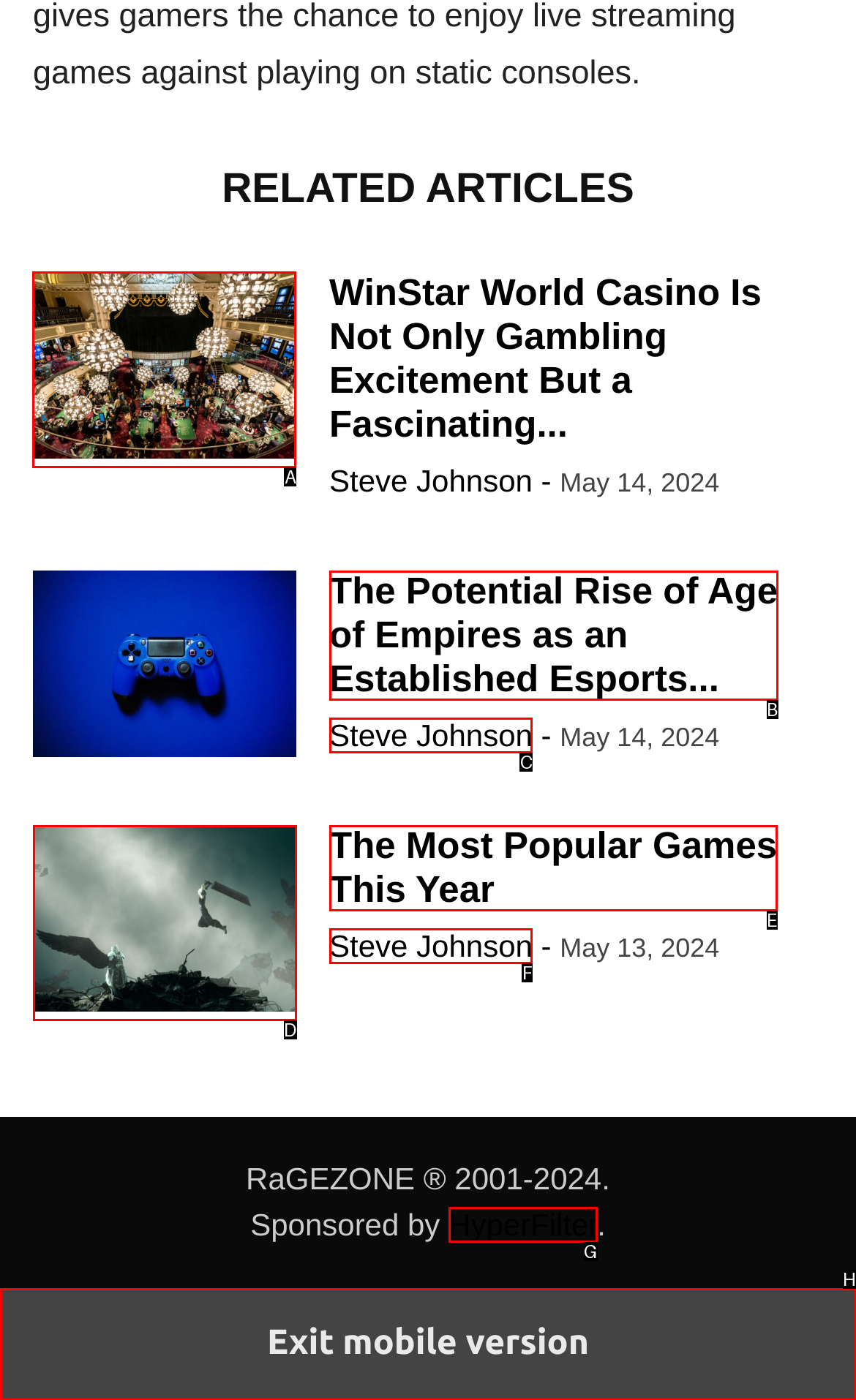Choose the UI element to click on to achieve this task: Read article about WinStar World Casino. Reply with the letter representing the selected element.

A